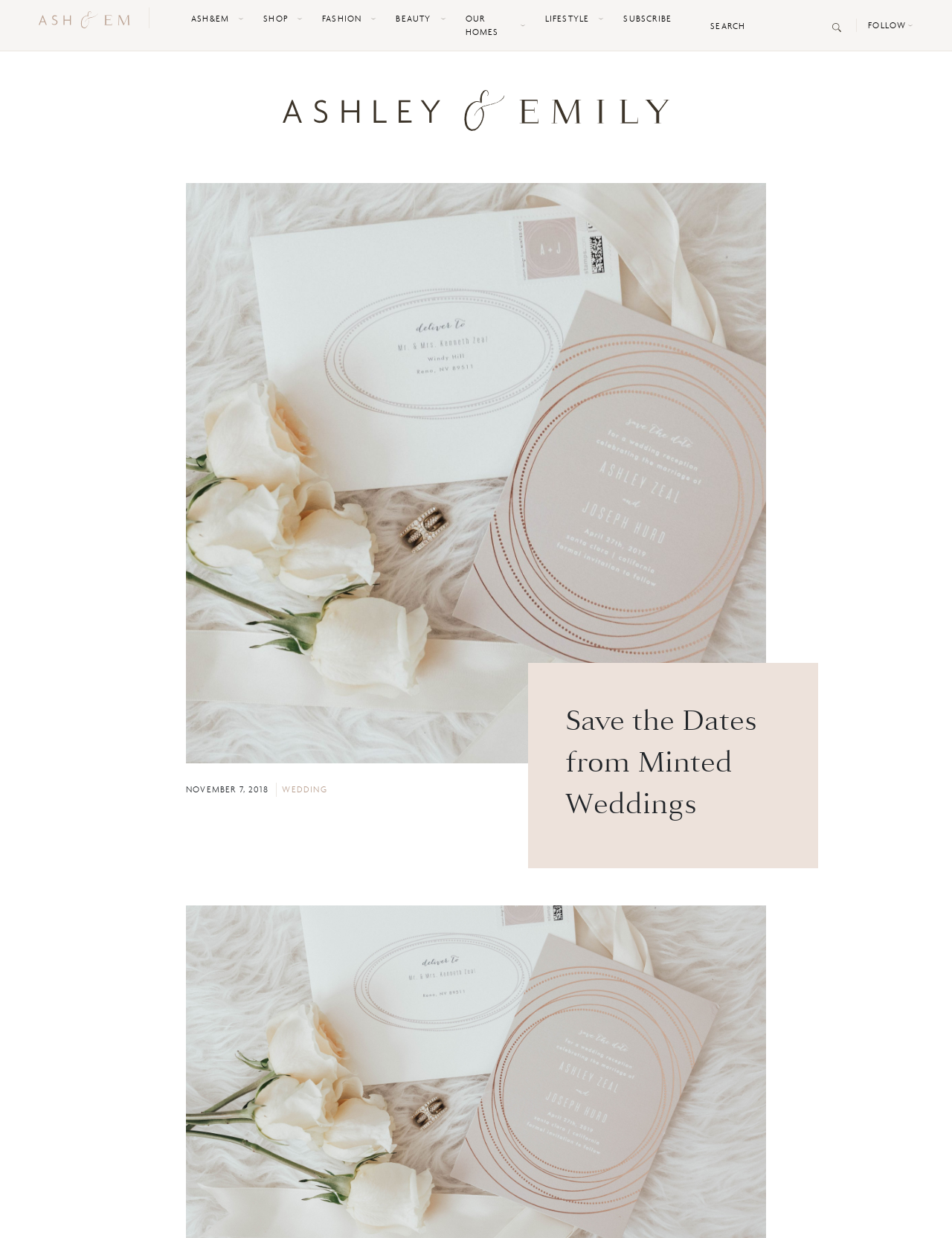Can you find the bounding box coordinates for the UI element given this description: "name="s" placeholder="Search""? Provide the coordinates as four float numbers between 0 and 1: [left, top, right, bottom].

[0.745, 0.013, 0.87, 0.028]